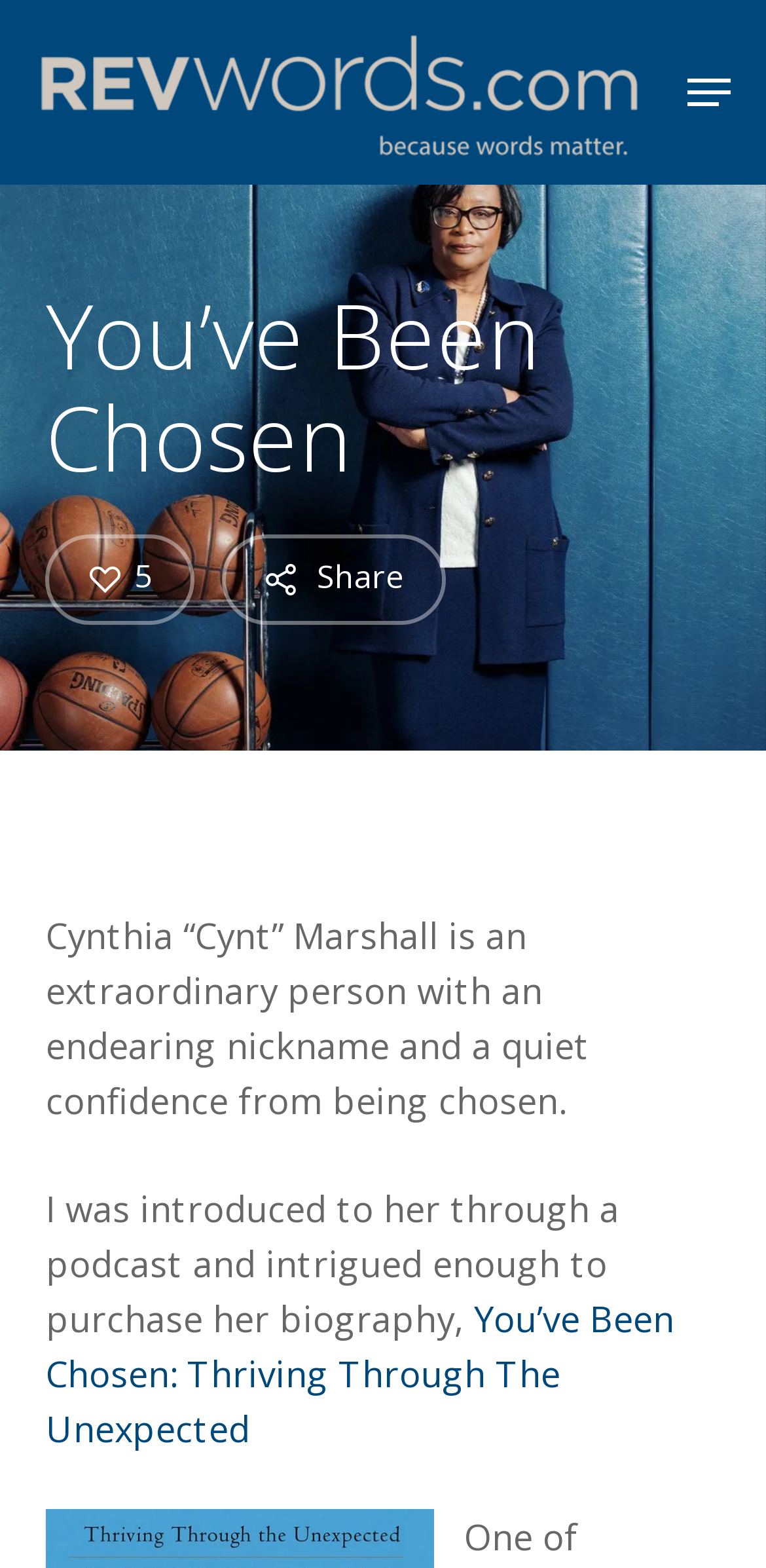How many paragraphs of text are there?
Using the image as a reference, answer with just one word or a short phrase.

2